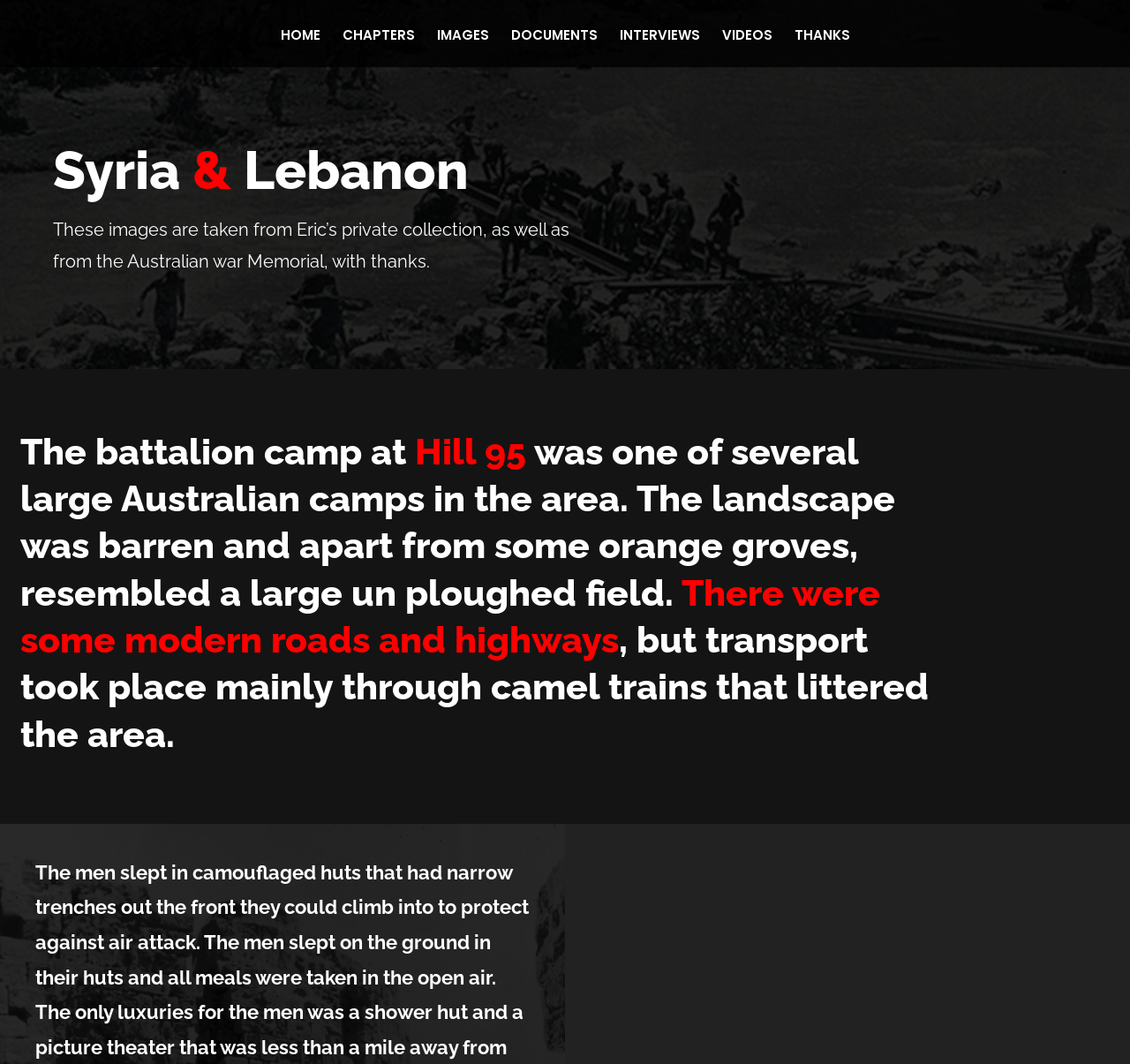Extract the main heading from the webpage content.

Syria & Lebanon